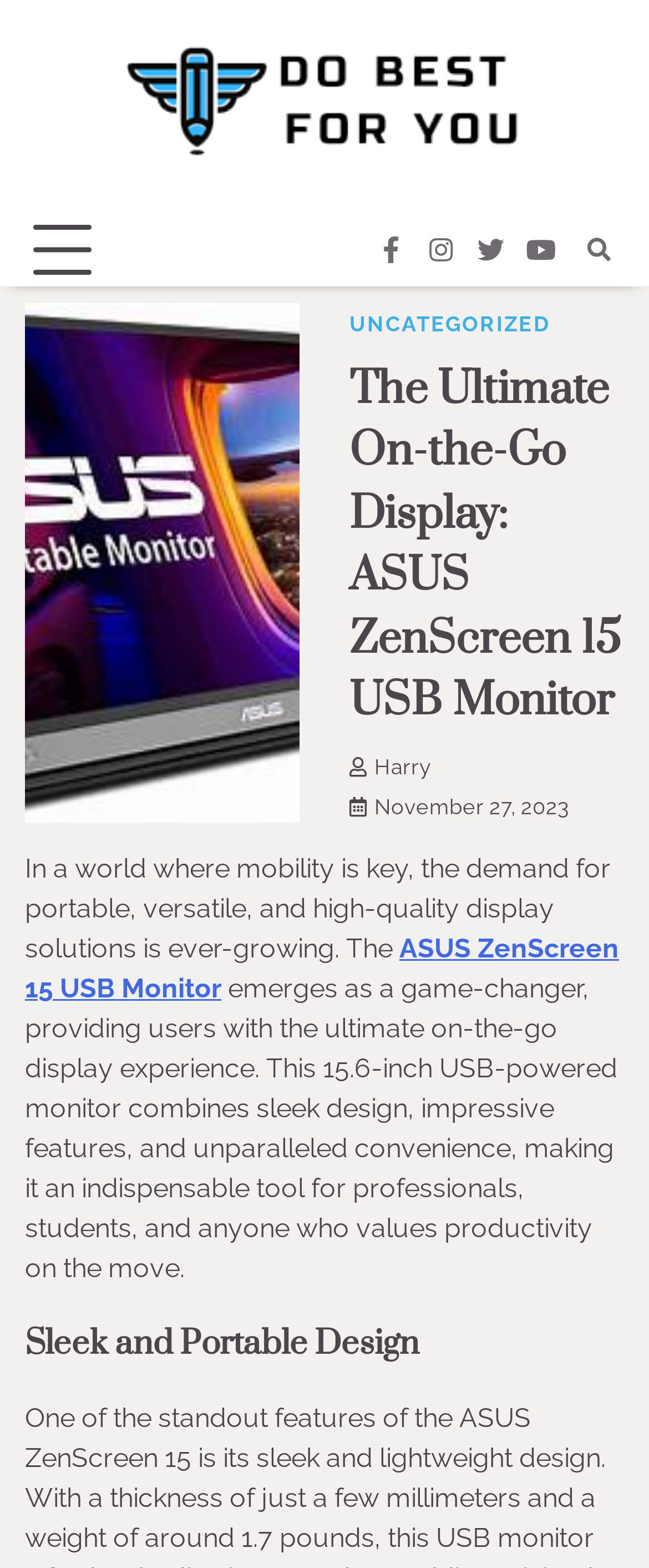Determine the bounding box coordinates of the clickable element to complete this instruction: "Click on the Facebook link". Provide the coordinates in the format of four float numbers between 0 and 1, [left, top, right, bottom].

[0.577, 0.148, 0.628, 0.169]